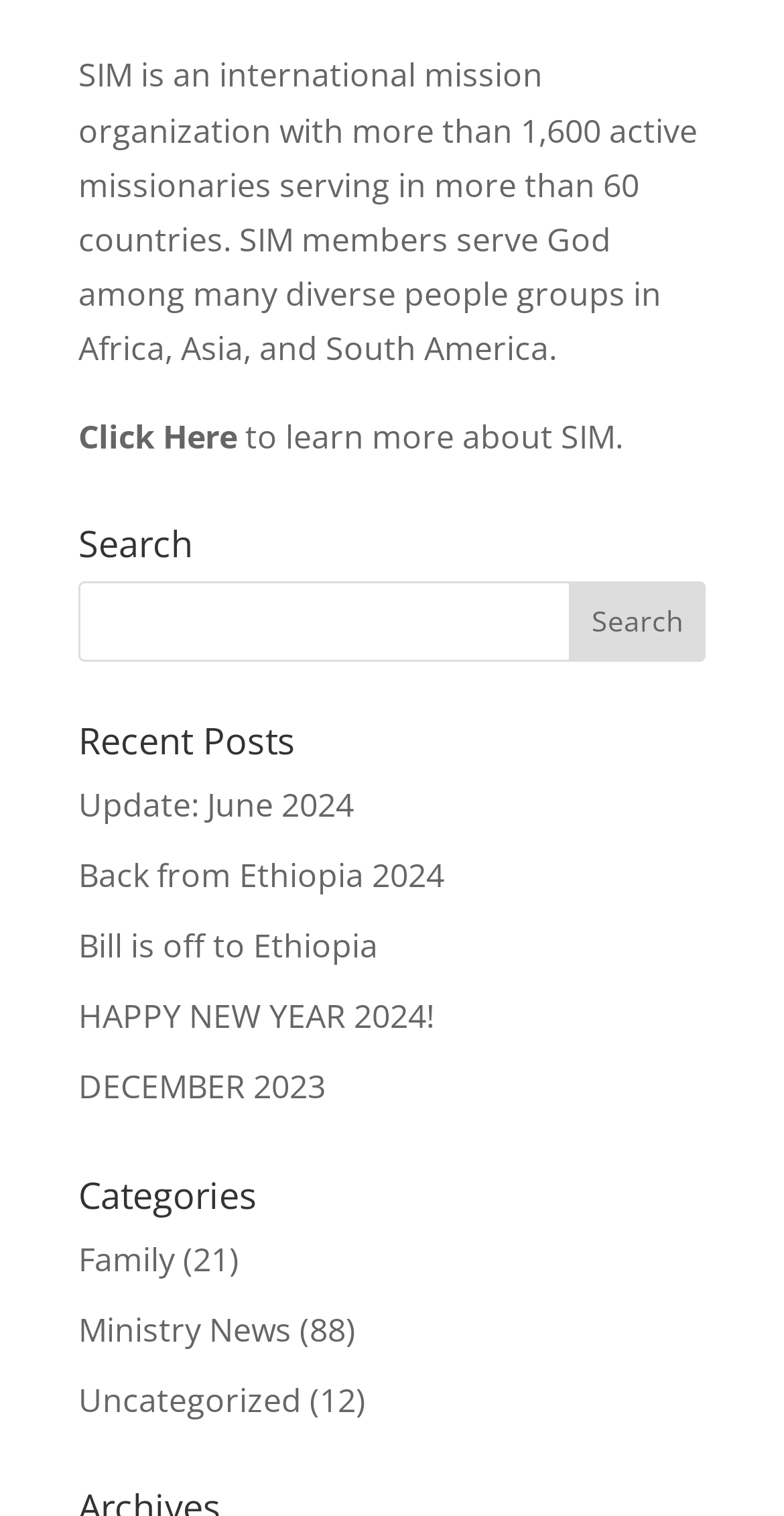Identify the bounding box coordinates necessary to click and complete the given instruction: "view posts in 'Family' category".

[0.1, 0.816, 0.223, 0.845]